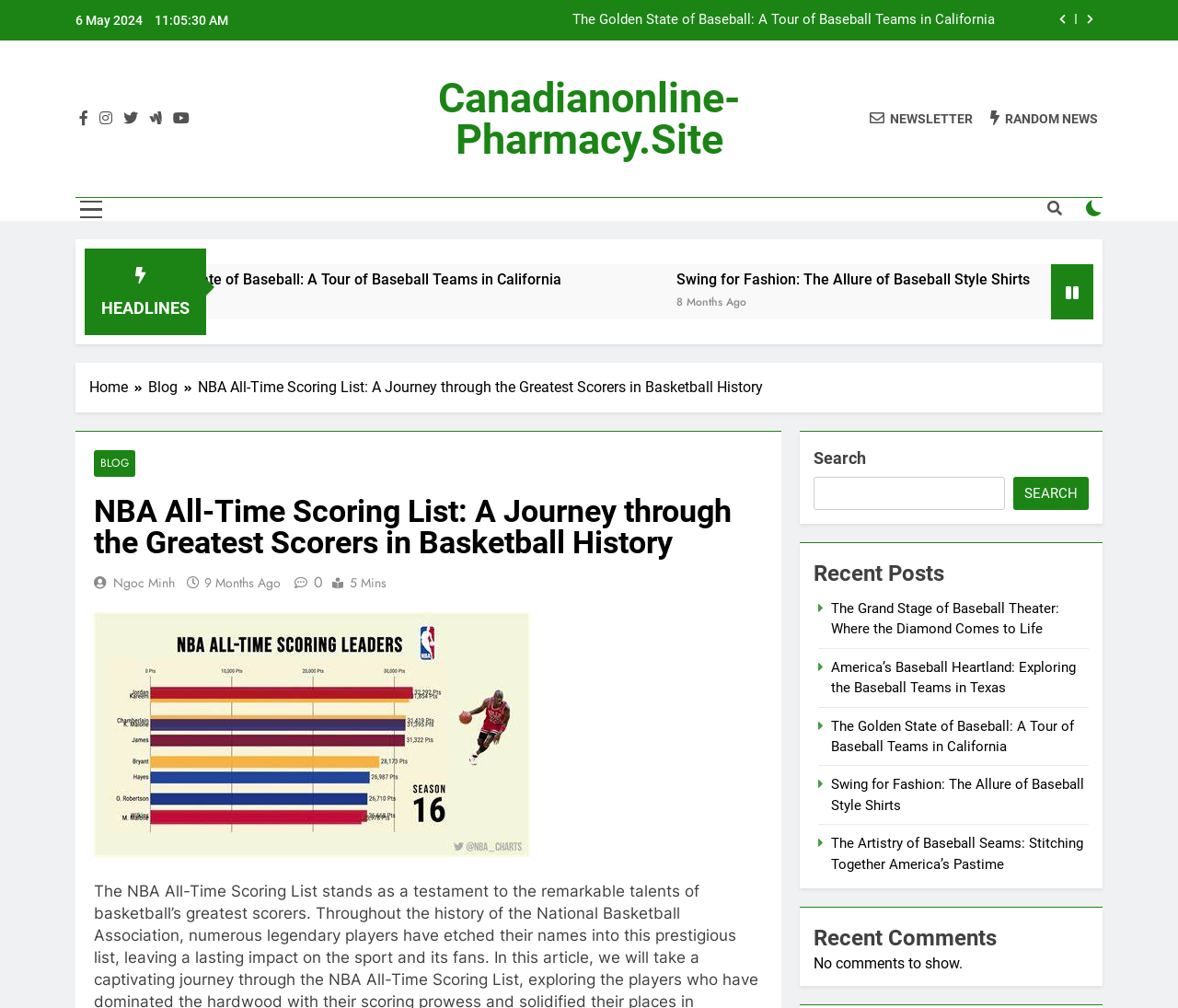Show the bounding box coordinates for the HTML element as described: "Ngoc Minh".

[0.096, 0.569, 0.148, 0.587]